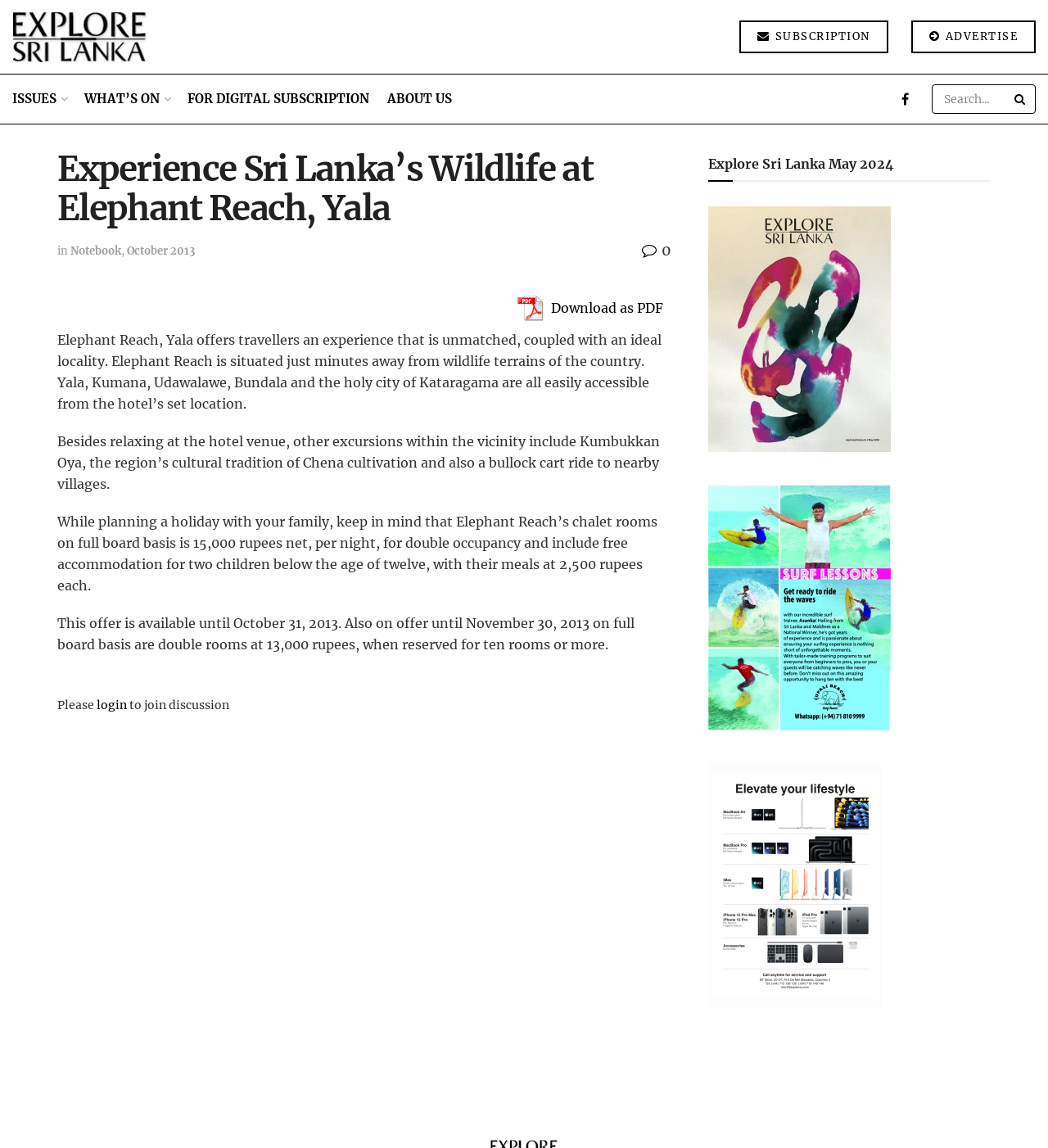What is the location of the hotel?
Answer the question with as much detail as possible.

The location of the hotel is mentioned in the static text 'Elephant Reach, Yala offers travellers an experience that is unmatched, coupled with an ideal locality.'